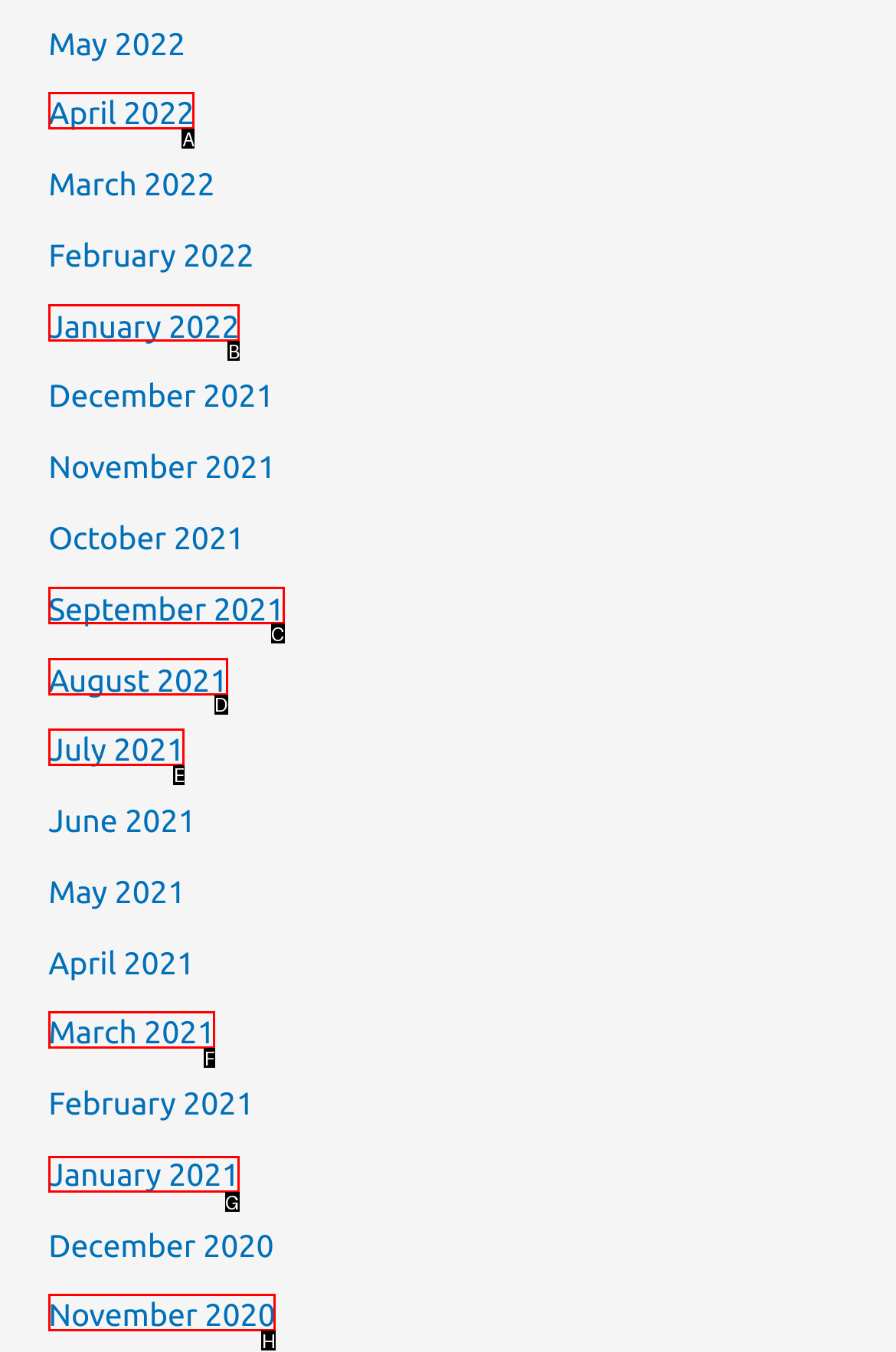Select the HTML element that should be clicked to accomplish the task: view January 2021 Reply with the corresponding letter of the option.

G